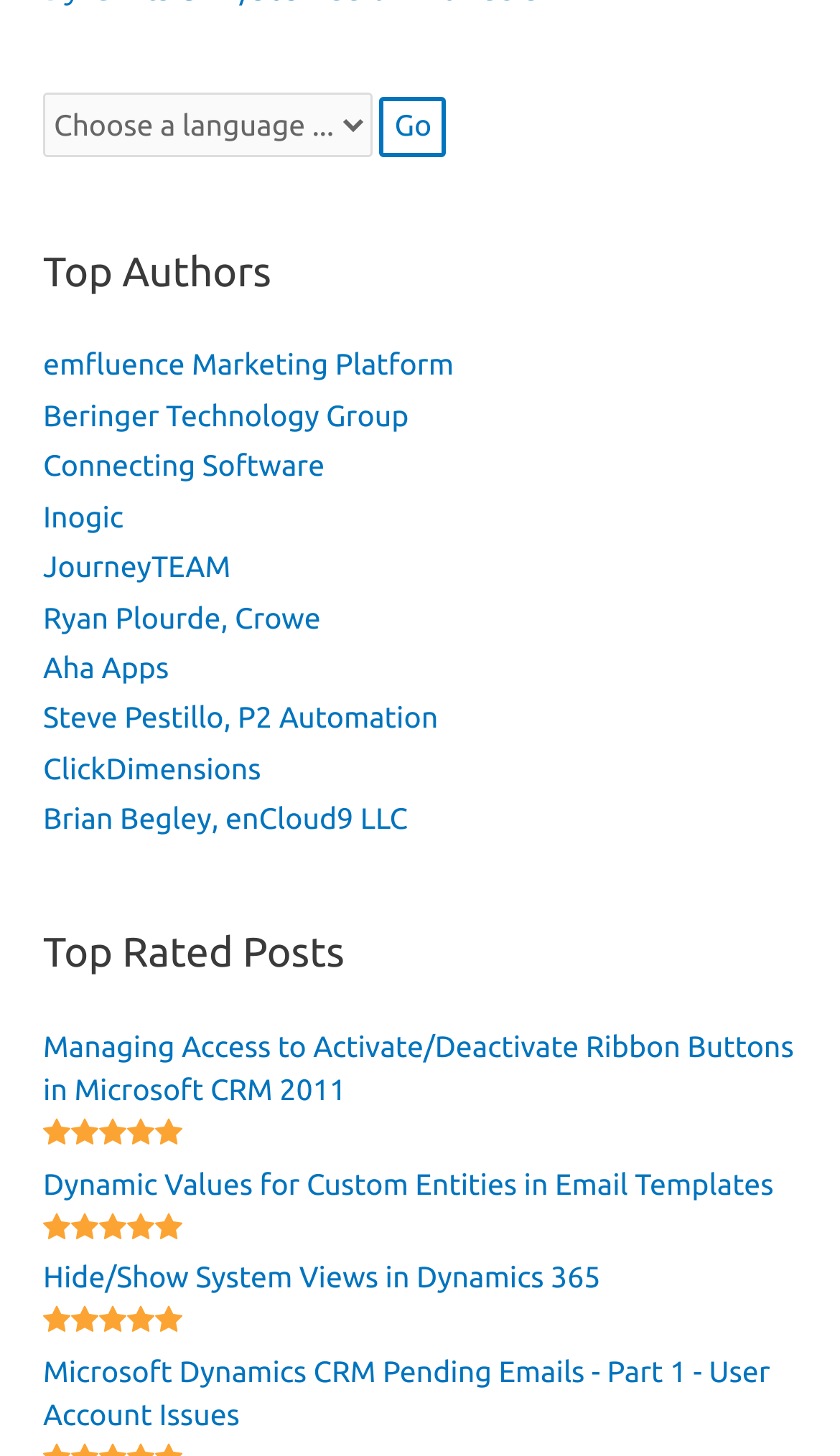Reply to the question with a single word or phrase:
How many authors are listed?

7